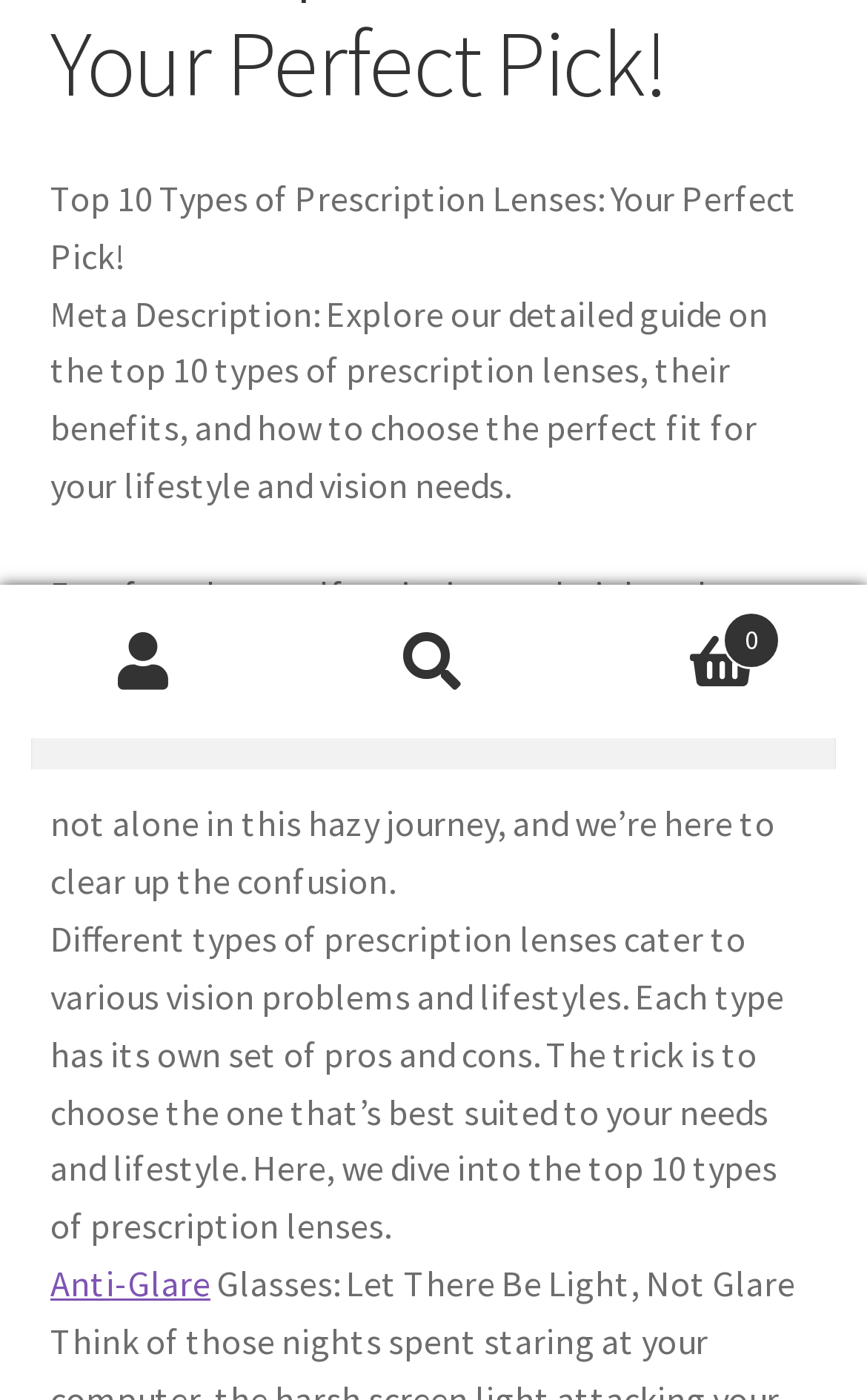From the webpage screenshot, predict the bounding box coordinates (top-left x, top-left y, bottom-right x, bottom-right y) for the UI element described here: Antique Spectacles

[0.058, 0.021, 0.942, 0.106]